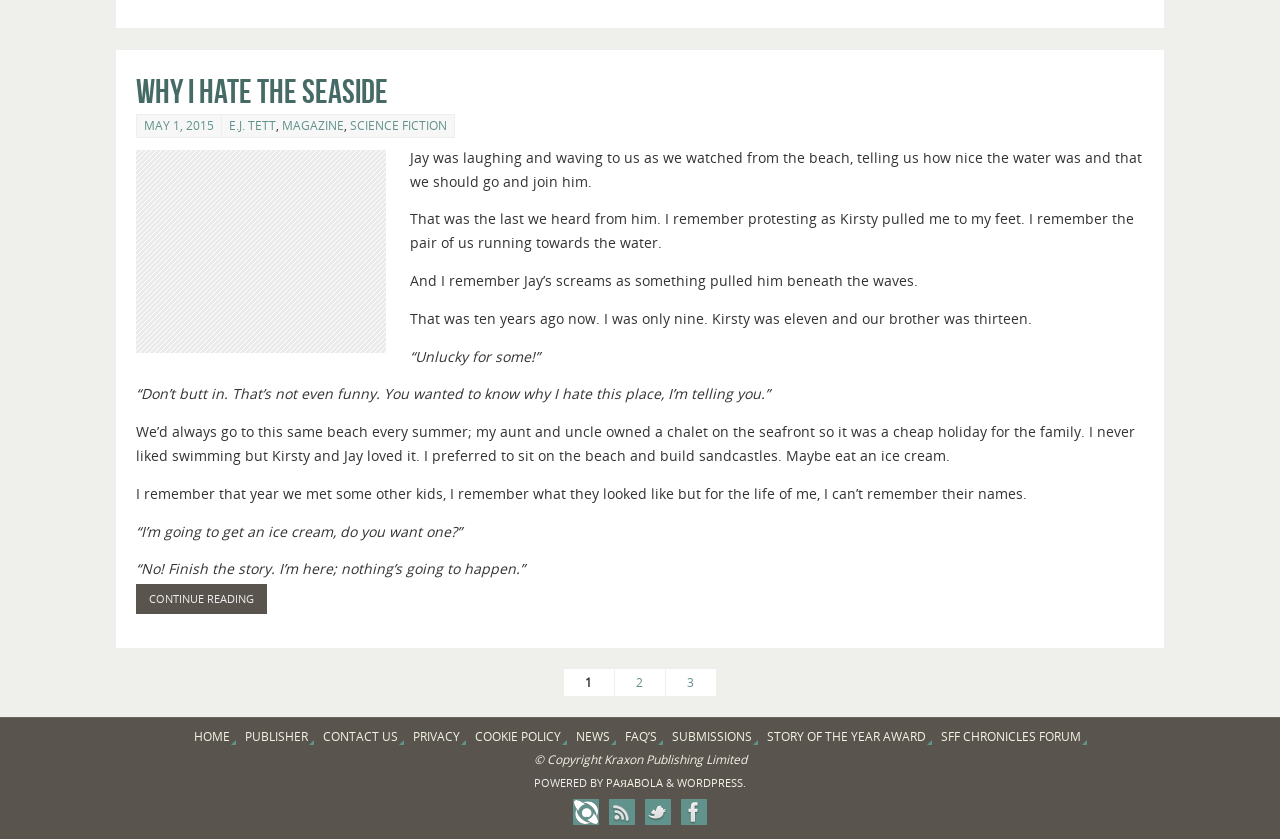How many paragraphs are there in the article?
Using the information from the image, answer the question thoroughly.

The article is divided into several paragraphs, each containing a block of text. By counting these paragraphs, I found a total of 7 paragraphs in the article.